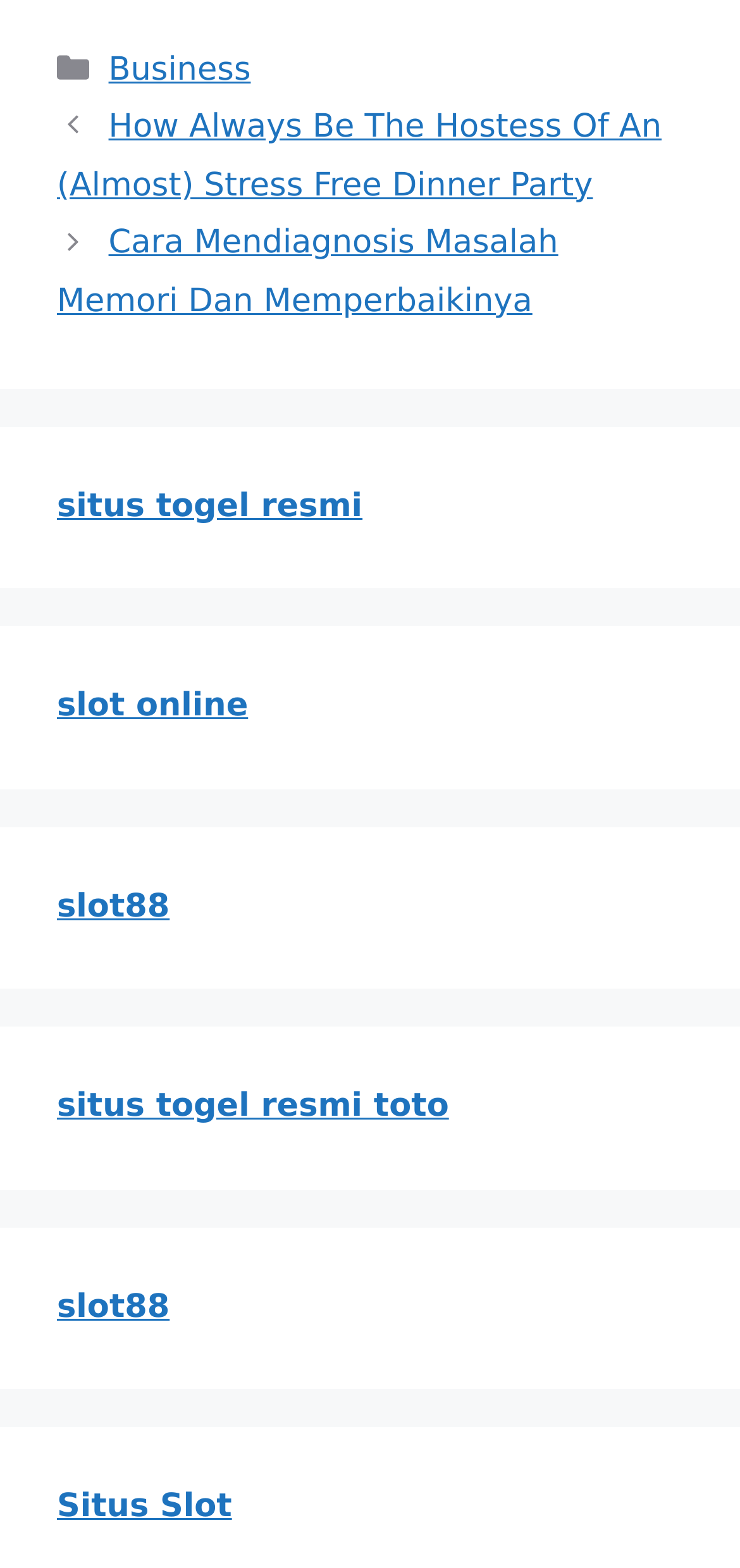Analyze the image and provide a detailed answer to the question: What is the text of the second link in the navigation section?

Within the navigation element, I found a link element with the text 'How Always Be The Hostess Of An (Almost) Stress Free Dinner Party' followed by another link element with the text 'Cara Mendiagnosis Masalah Memori Dan Memperbaikinya', making it the second link in the navigation section.